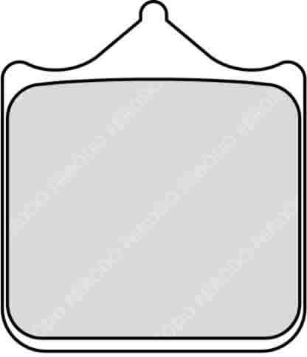Break down the image and describe each part extensively.

The image showcases a graphical representation of brake pads, specifically the "Ferodo - Sintered Racing Pads - XRAC - FDB2255XRAC." These brake pads are designed for high-performance applications, emphasizing durability and optimal braking efficiency under extreme conditions. The design features a classic shape that fits a variety of racing setups, and it is highlighted in conjunction with pricing and product details, commonly found in automotive parts catalogs. This specific model is noted for its excellent stopping power, making it a popular choice among racing enthusiasts.